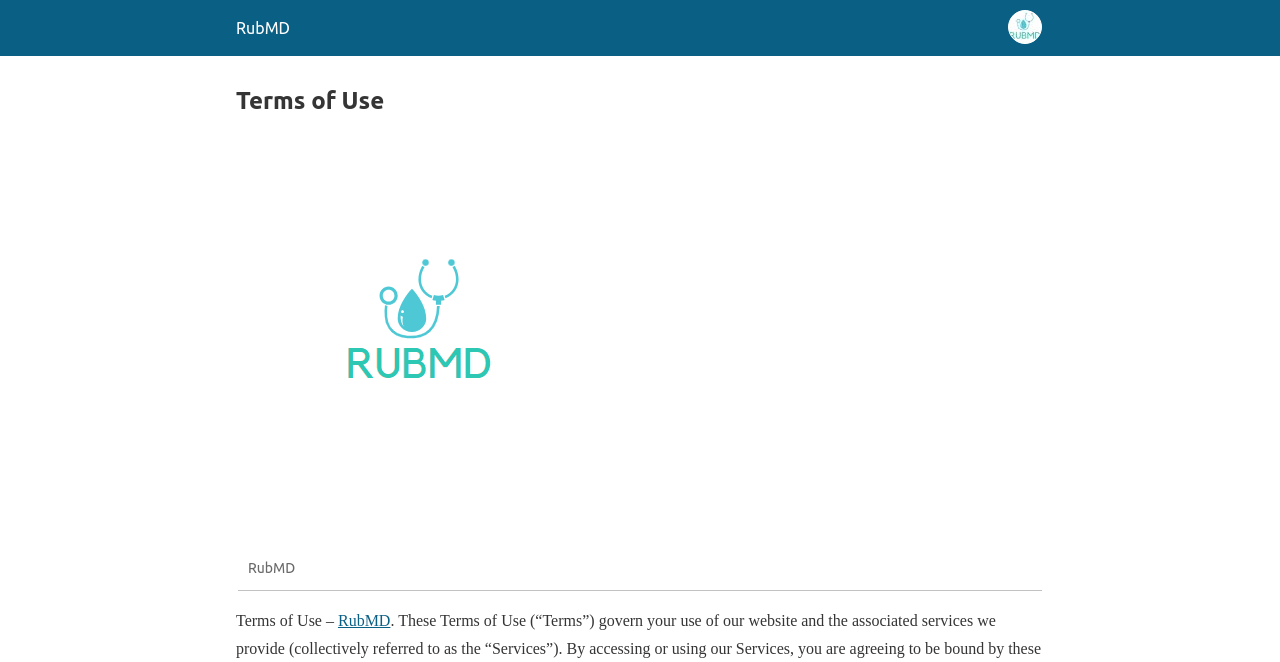Provide your answer in a single word or phrase: 
What is the text above the figure element?

Terms of Use